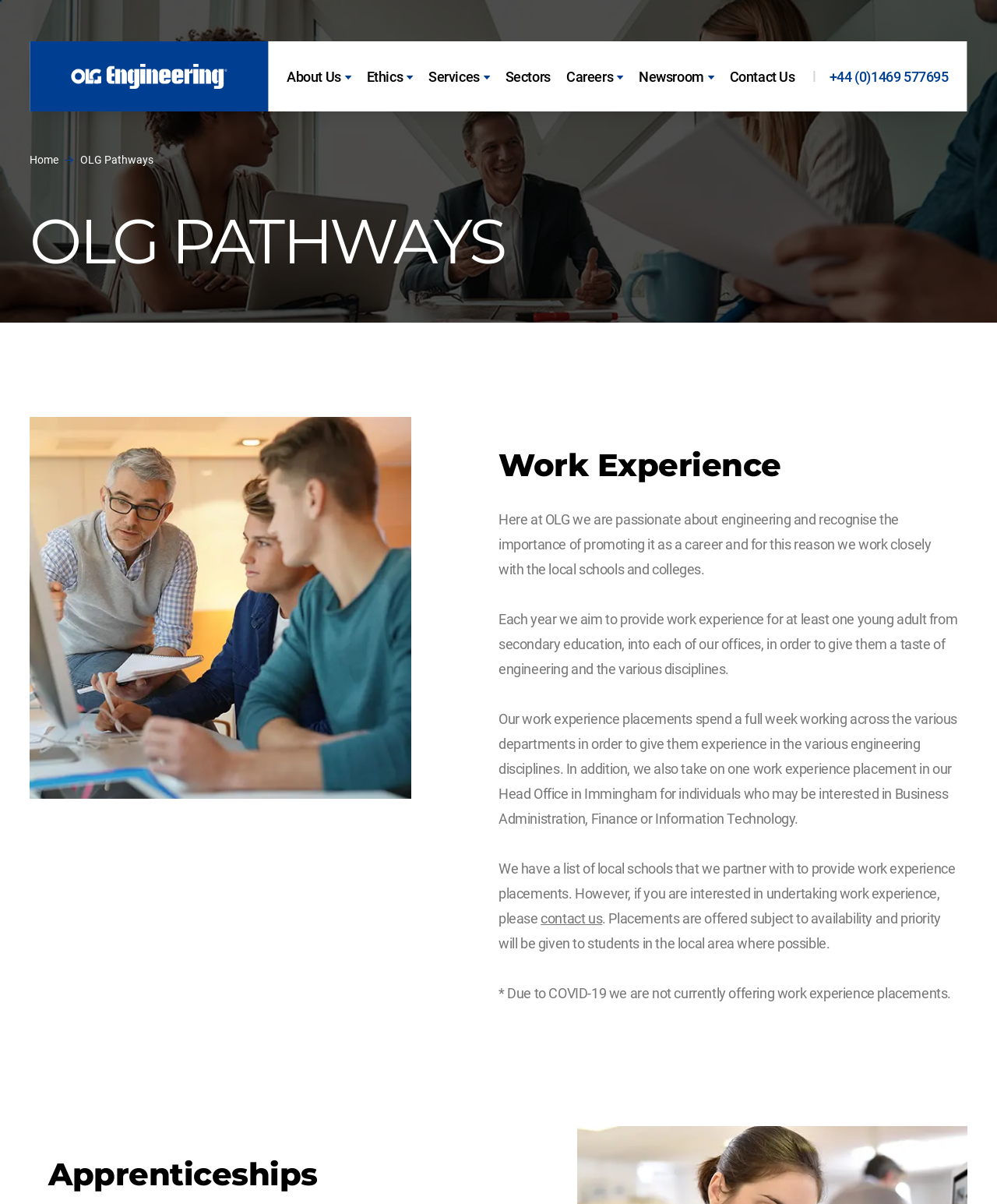Present a detailed account of what is displayed on the webpage.

The webpage is about OLG Pathways, a company that provides design and engineering services. At the top, there is a header section with a series of links, including "Homepage", "About Us", "Ethics", "Services", "Sectors", "Careers", "Newsroom", and "Contact Us". These links are positioned horizontally, with "Homepage" on the left and "Contact Us" on the right. 

Below the header section, there is a navigation section with breadcrumbs, which includes a link to "Home" and the text "OLG Pathways". 

The main content of the webpage is divided into two sections. The first section has a heading "OLG PATHWAYS" and discusses the company's passion for engineering and its efforts to promote it as a career. There are three paragraphs of text that describe the company's work experience program, which provides opportunities for young adults to gain experience in engineering and other disciplines. 

The second section has a heading "Work Experience" and provides more details about the program, including the types of placements offered and the application process. There is also a link to "contact us" for those interested in applying. 

At the bottom of the page, there is a heading "Apprenticeships", but it does not appear to have any associated content.